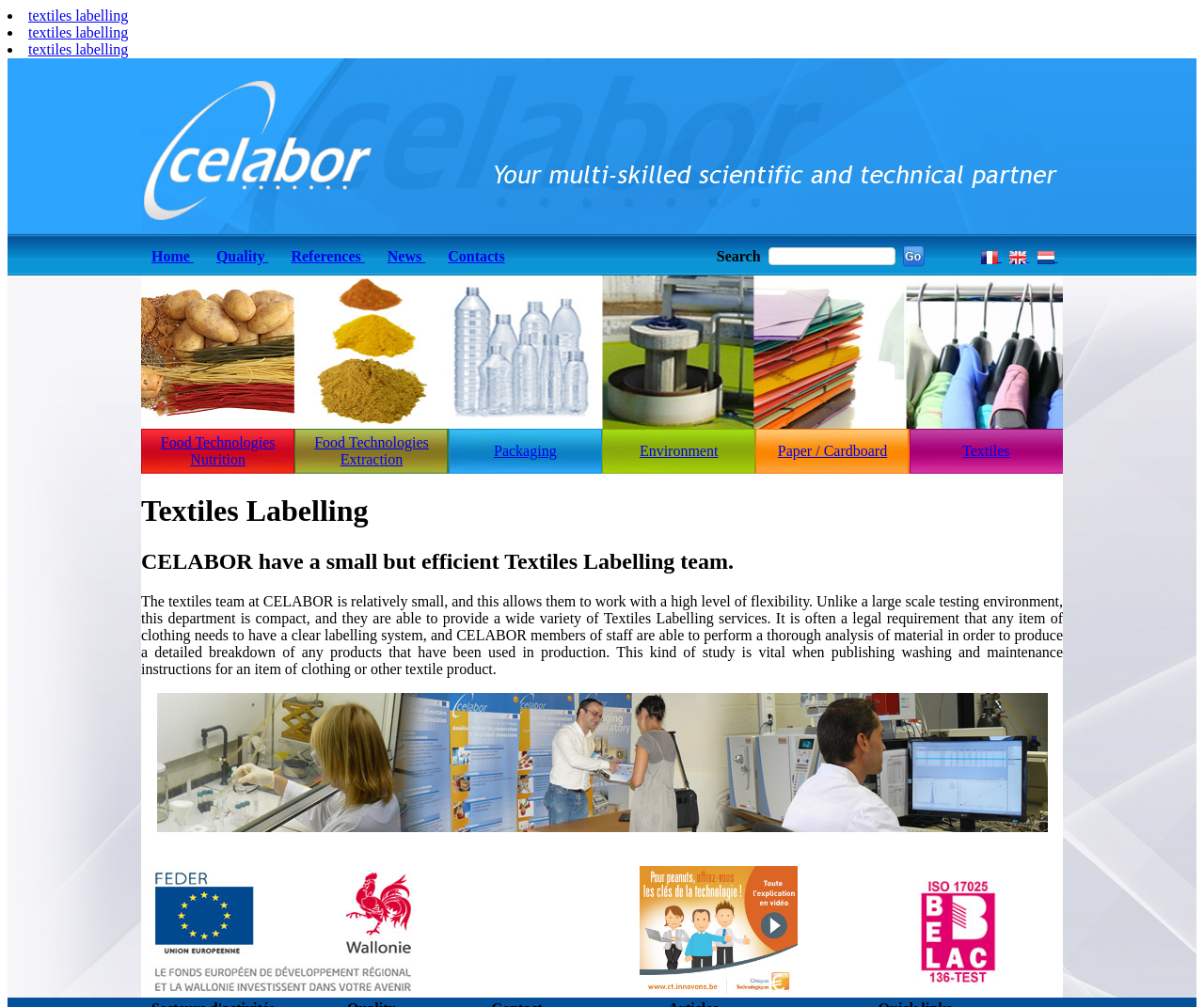Examine the screenshot and answer the question in as much detail as possible: What is the purpose of Textiles Labelling?

According to the webpage, Textiles Labelling is often a legal requirement for any item of clothing to have a clear labelling system, and it is vital when publishing washing and maintenance instructions for an item of clothing or other textile product.